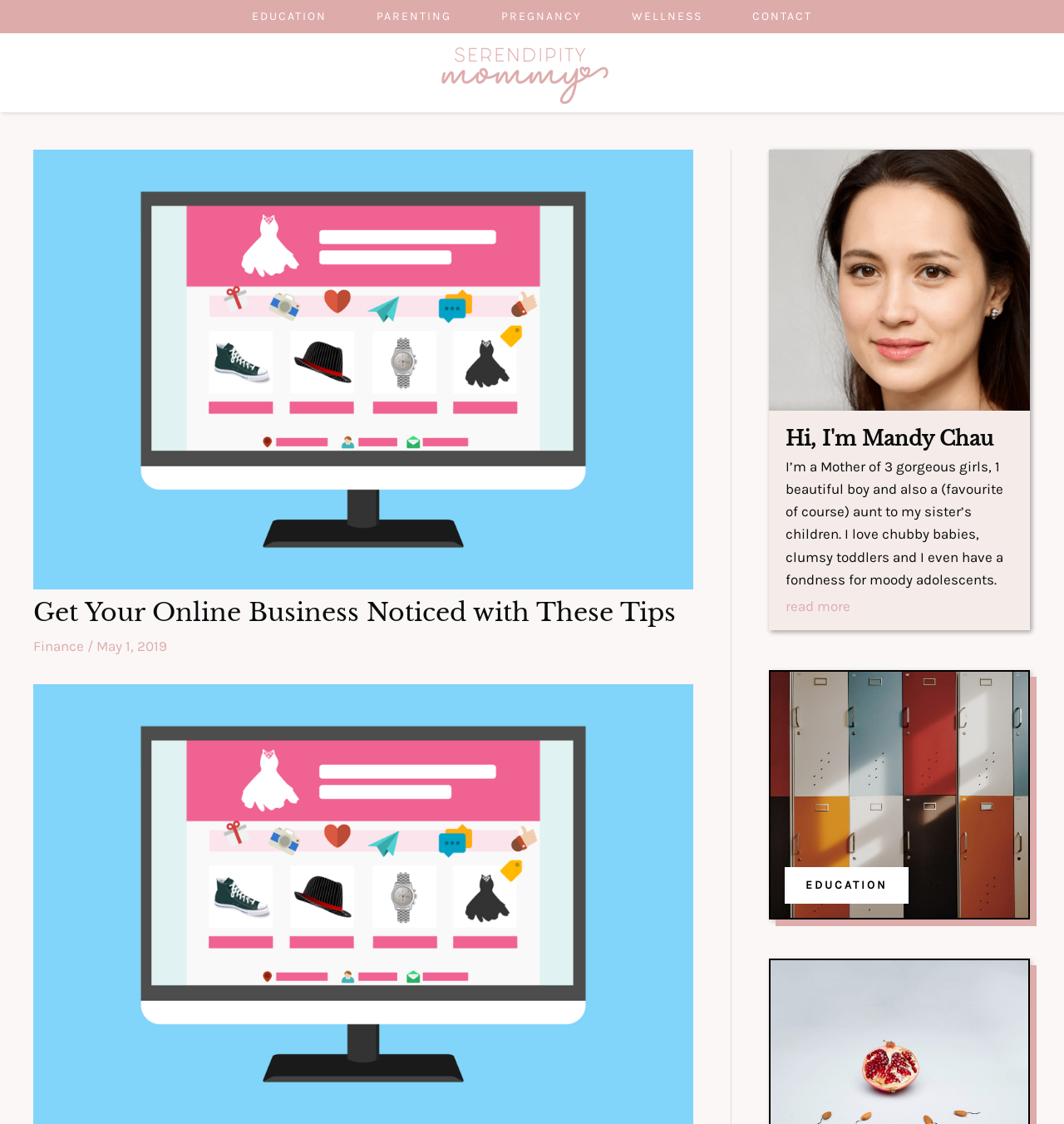Answer this question in one word or a short phrase: What is the name of the website?

Serendipity Mommy